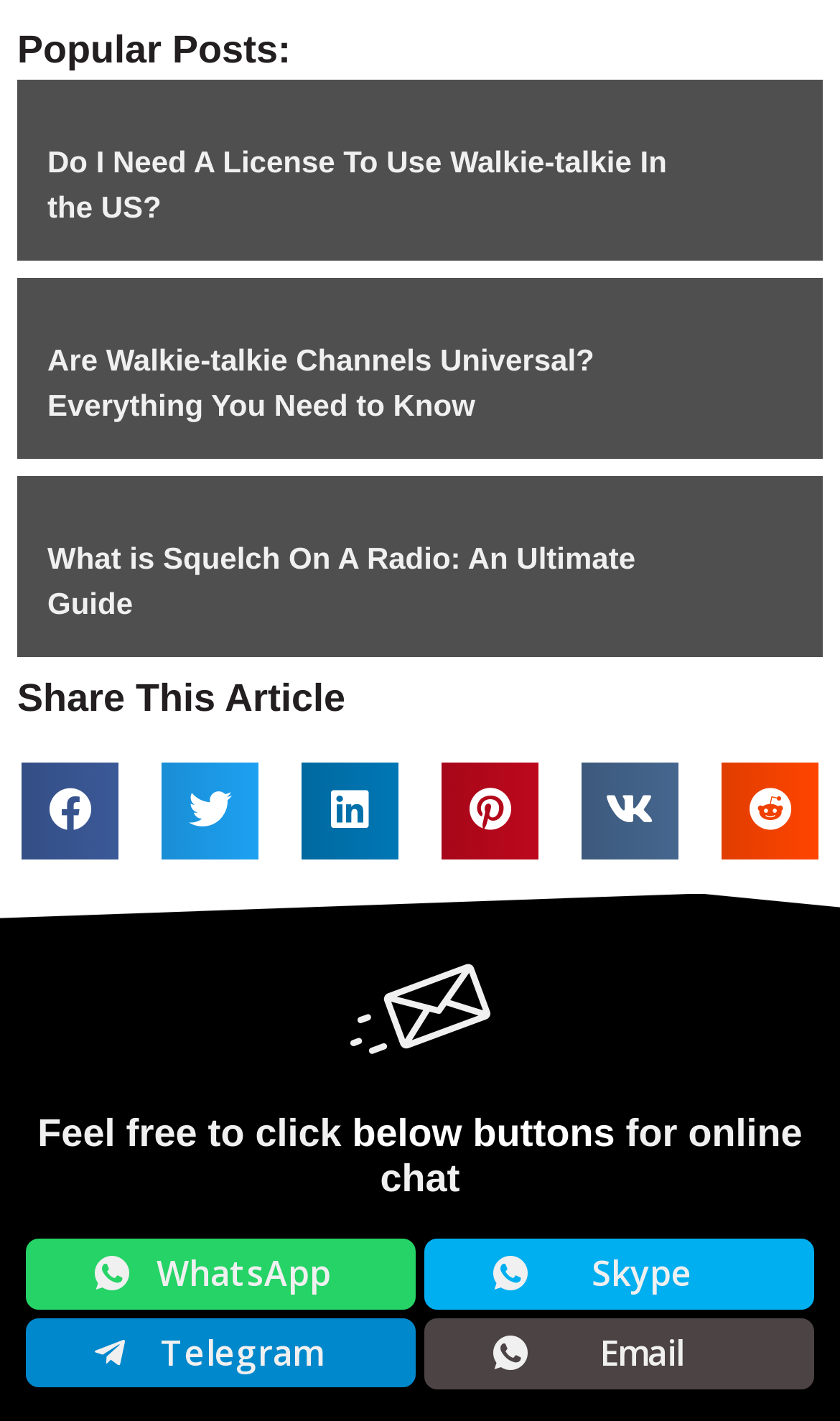Indicate the bounding box coordinates of the element that must be clicked to execute the instruction: "Chat on WhatsApp". The coordinates should be given as four float numbers between 0 and 1, i.e., [left, top, right, bottom].

[0.031, 0.871, 0.495, 0.921]